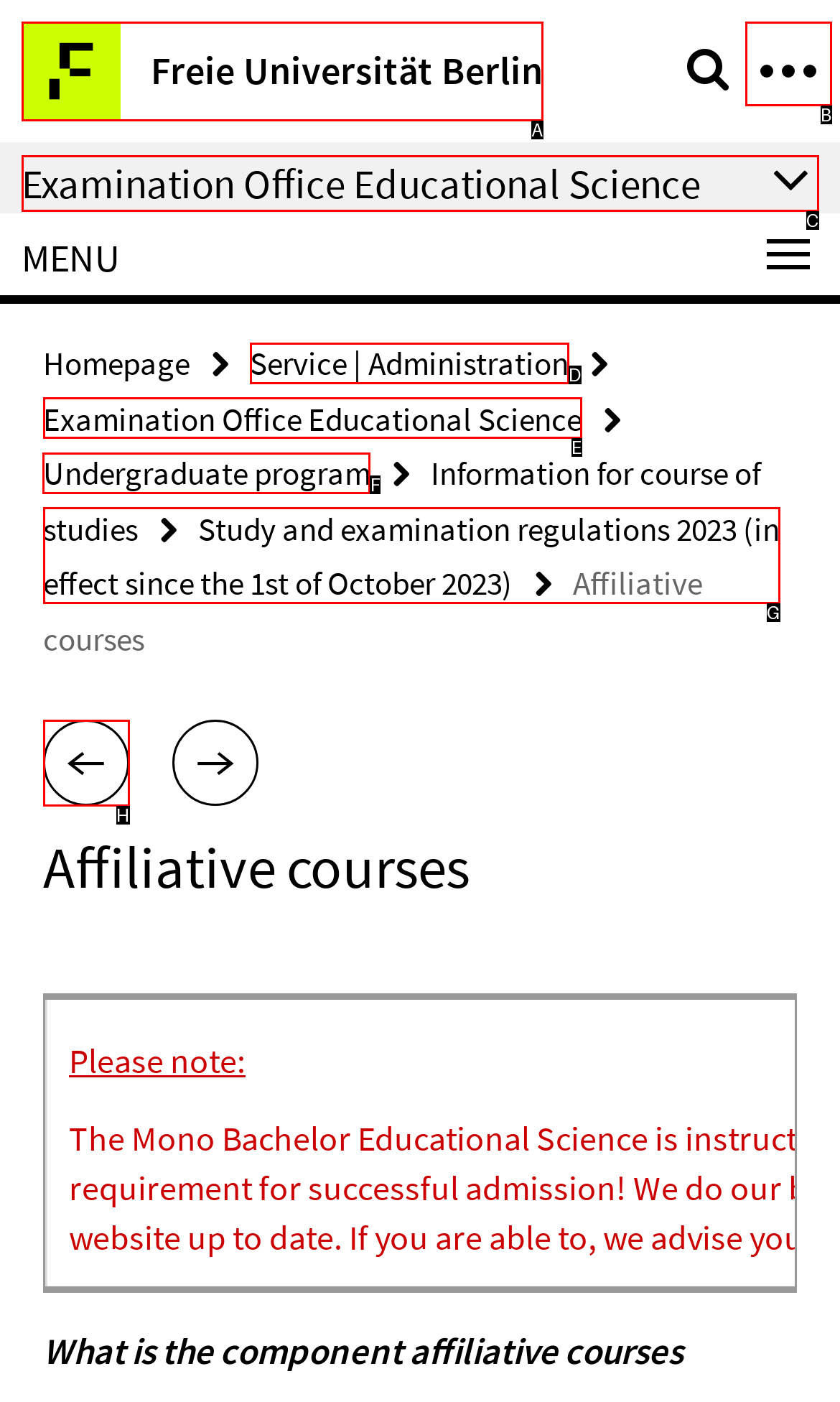For the instruction: Click on Undergraduate program link, determine the appropriate UI element to click from the given options. Respond with the letter corresponding to the correct choice.

F